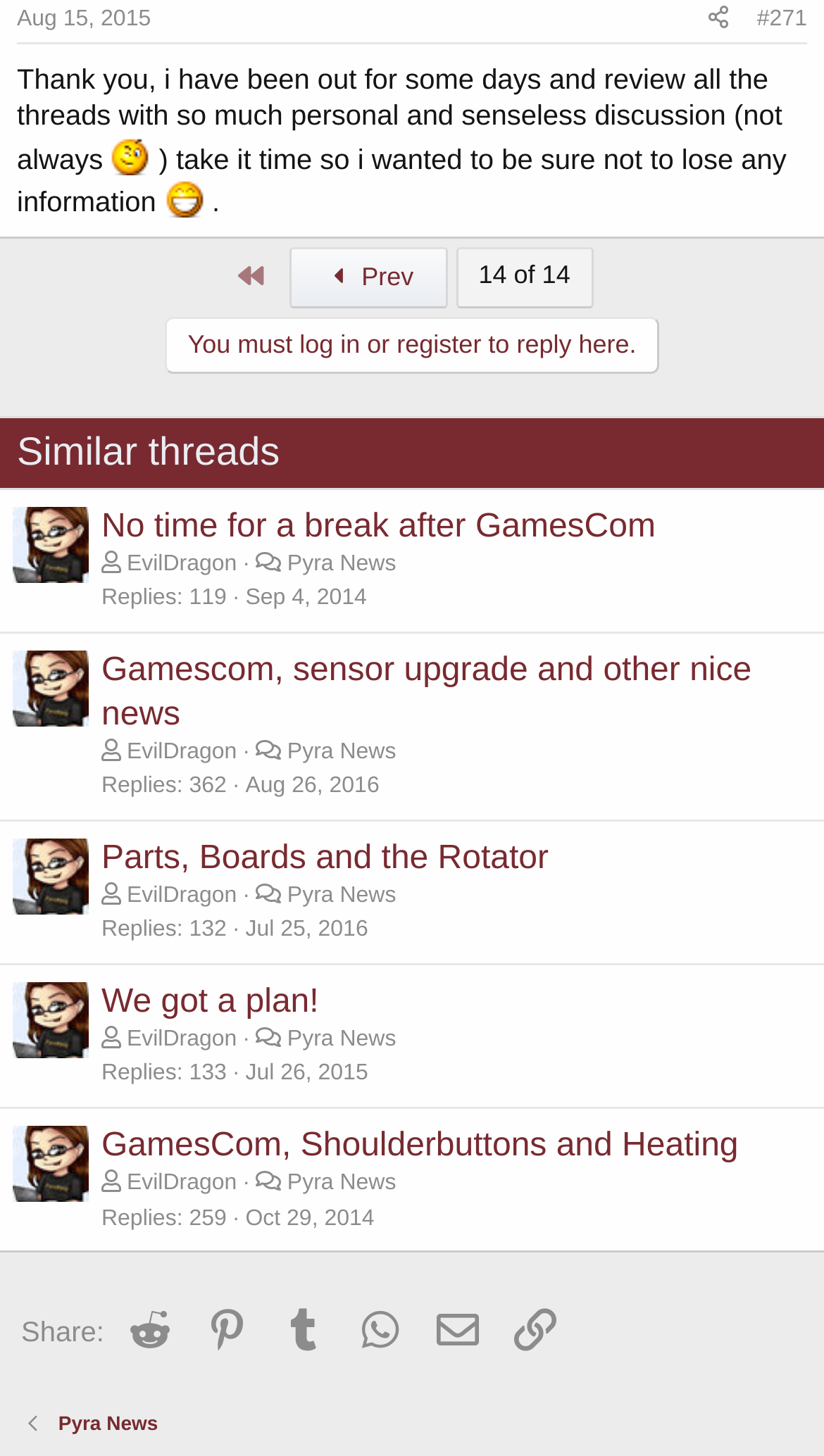Indicate the bounding box coordinates of the element that must be clicked to execute the instruction: "Click on the 'First' link". The coordinates should be given as four float numbers between 0 and 1, i.e., [left, top, right, bottom].

[0.269, 0.17, 0.34, 0.212]